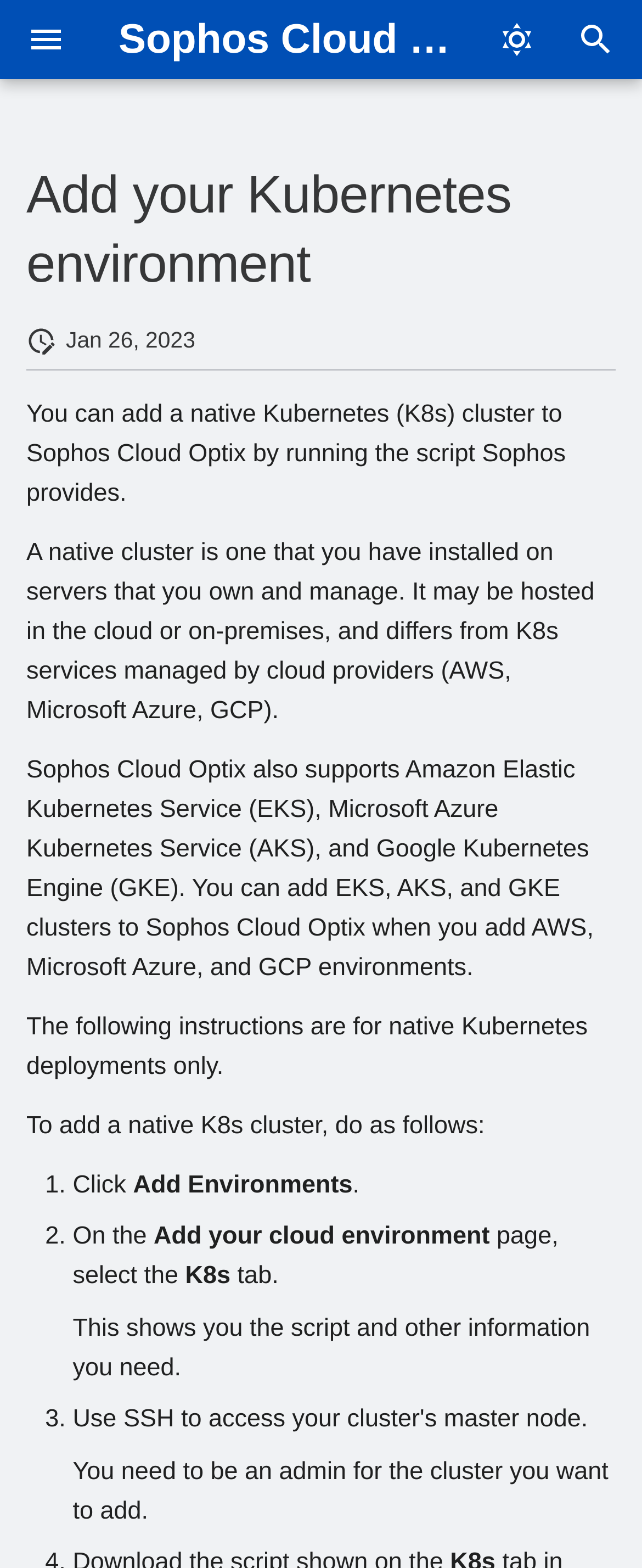Analyze the image and give a detailed response to the question:
What type of cluster can be added to Sophos Cloud Optix?

I found the answer in the main content section, which states 'You can add a native Kubernetes (K8s) cluster to Sophos Cloud Optix by running the script Sophos provides.'.